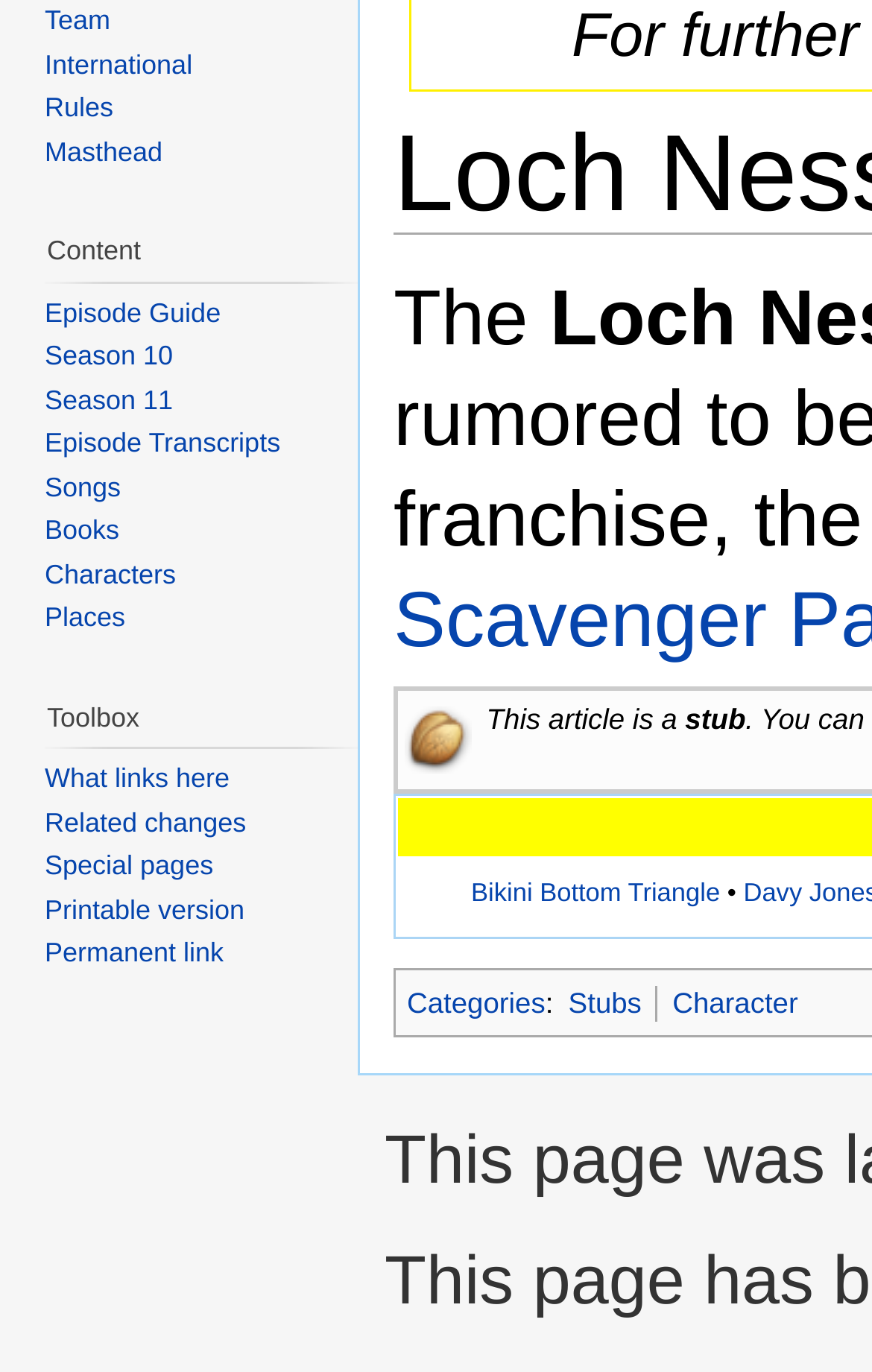Find the bounding box of the web element that fits this description: "Home".

None